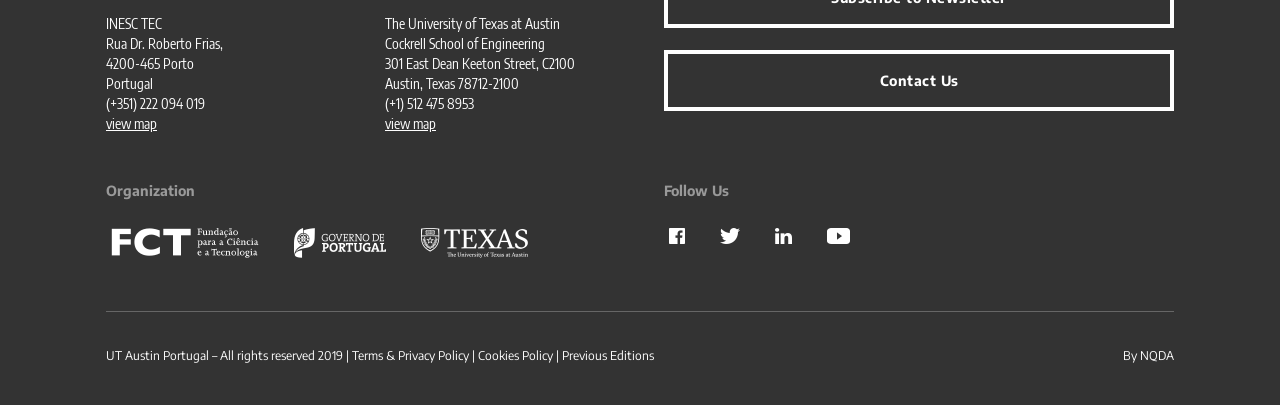Please give a succinct answer to the question in one word or phrase:
What is the address of INESC TEC?

Rua Dr. Roberto Frias, 4200-465 Porto, Portugal